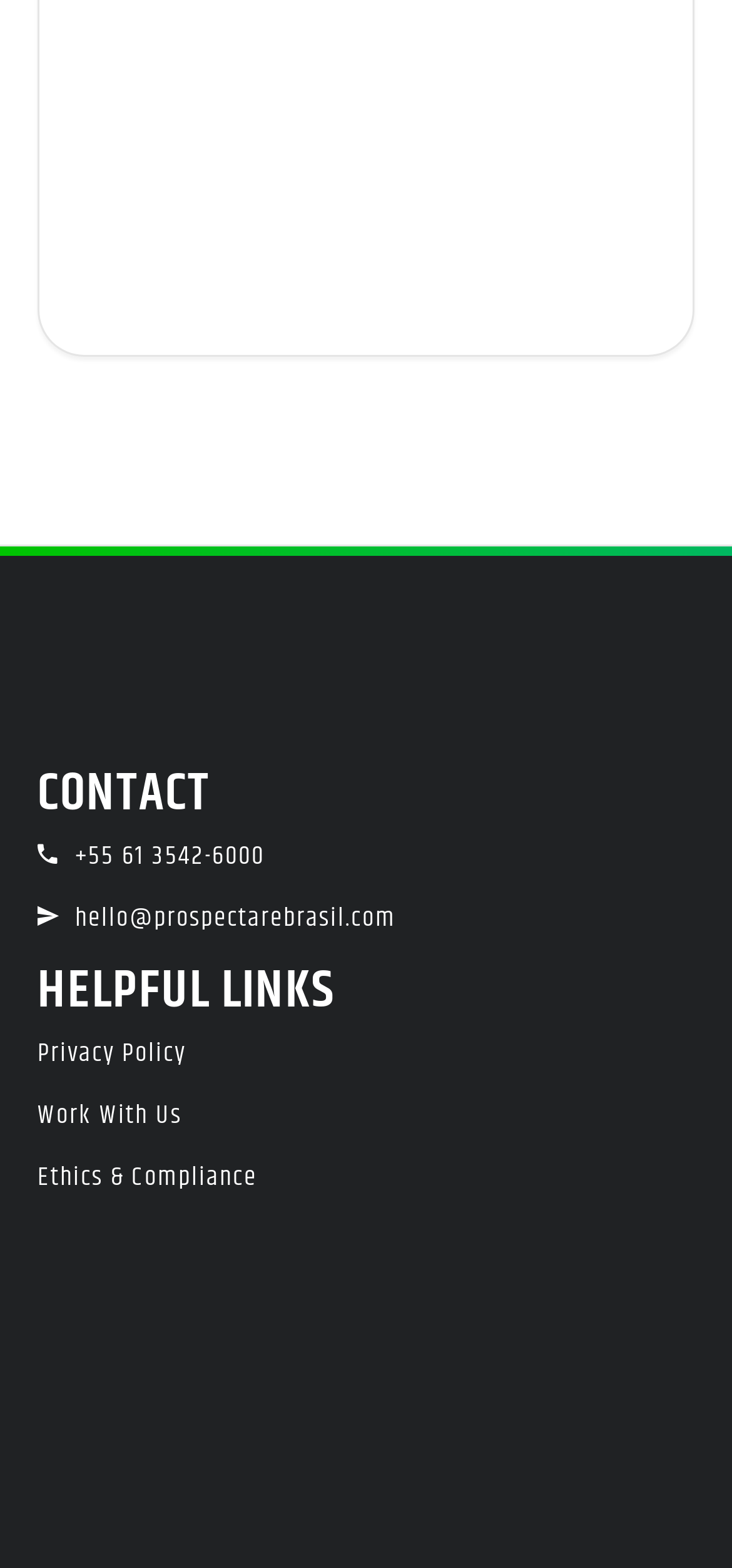Please find the bounding box coordinates (top-left x, top-left y, bottom-right x, bottom-right y) in the screenshot for the UI element described as follows: Work With Us

[0.051, 0.698, 0.249, 0.724]